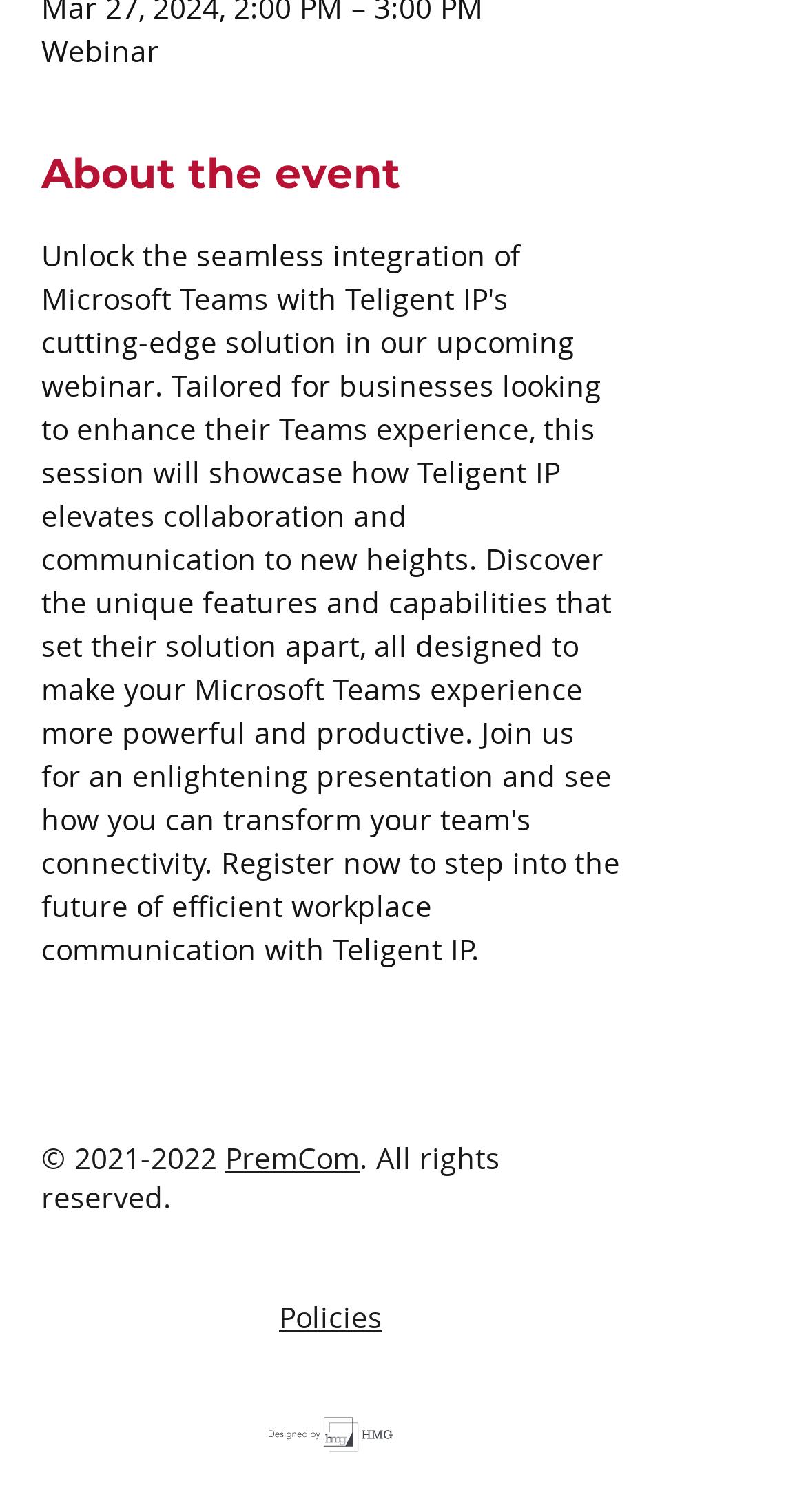What is the purpose of the event?
We need a detailed and meticulous answer to the question.

The purpose of the event is described under the heading 'About the event' which is a prominent section on the webpage, indicating that the event details are being described.